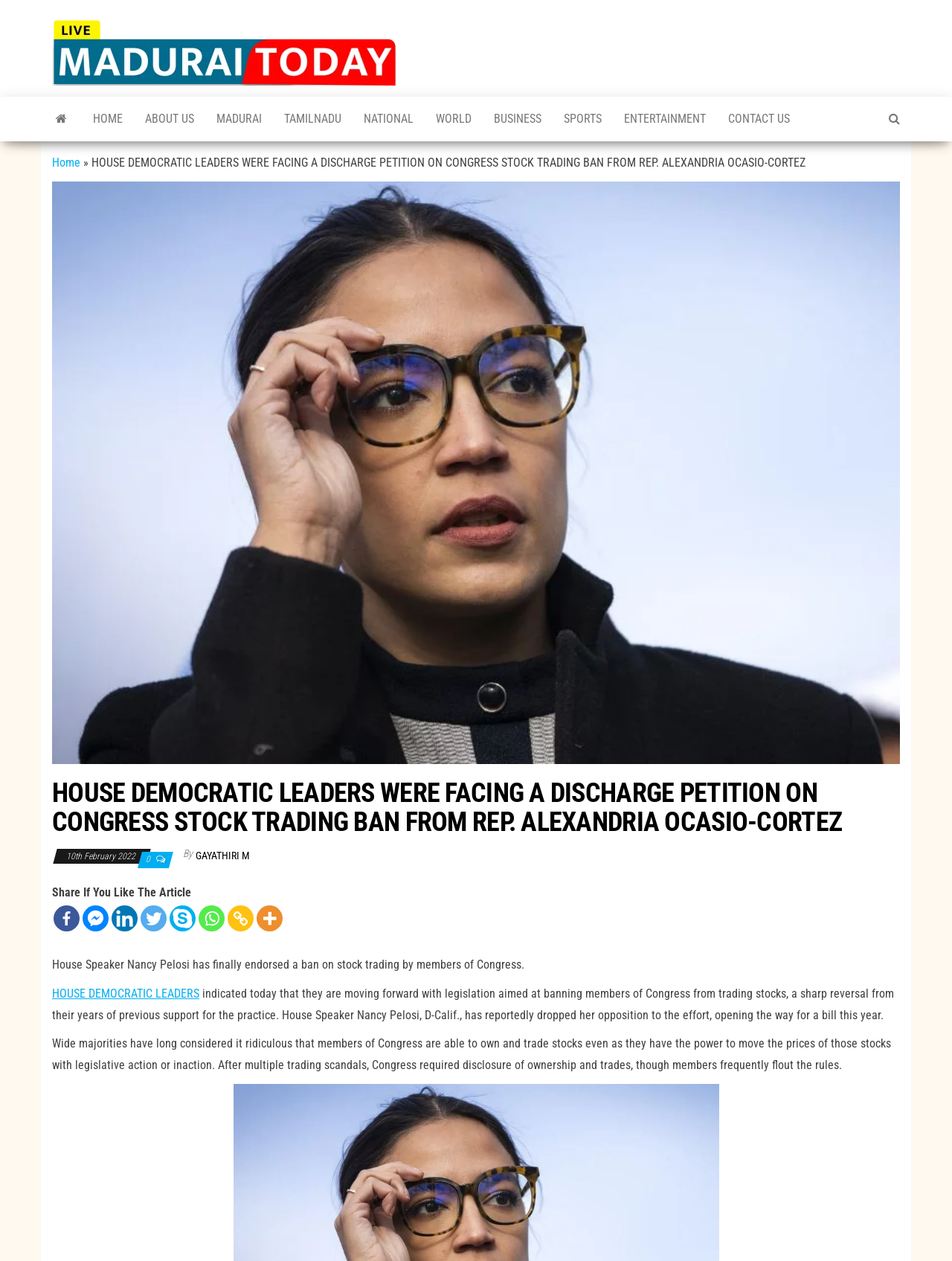Locate the bounding box coordinates of the area that needs to be clicked to fulfill the following instruction: "Click on the 'MADURAI' link". The coordinates should be in the format of four float numbers between 0 and 1, namely [left, top, right, bottom].

[0.216, 0.077, 0.287, 0.112]